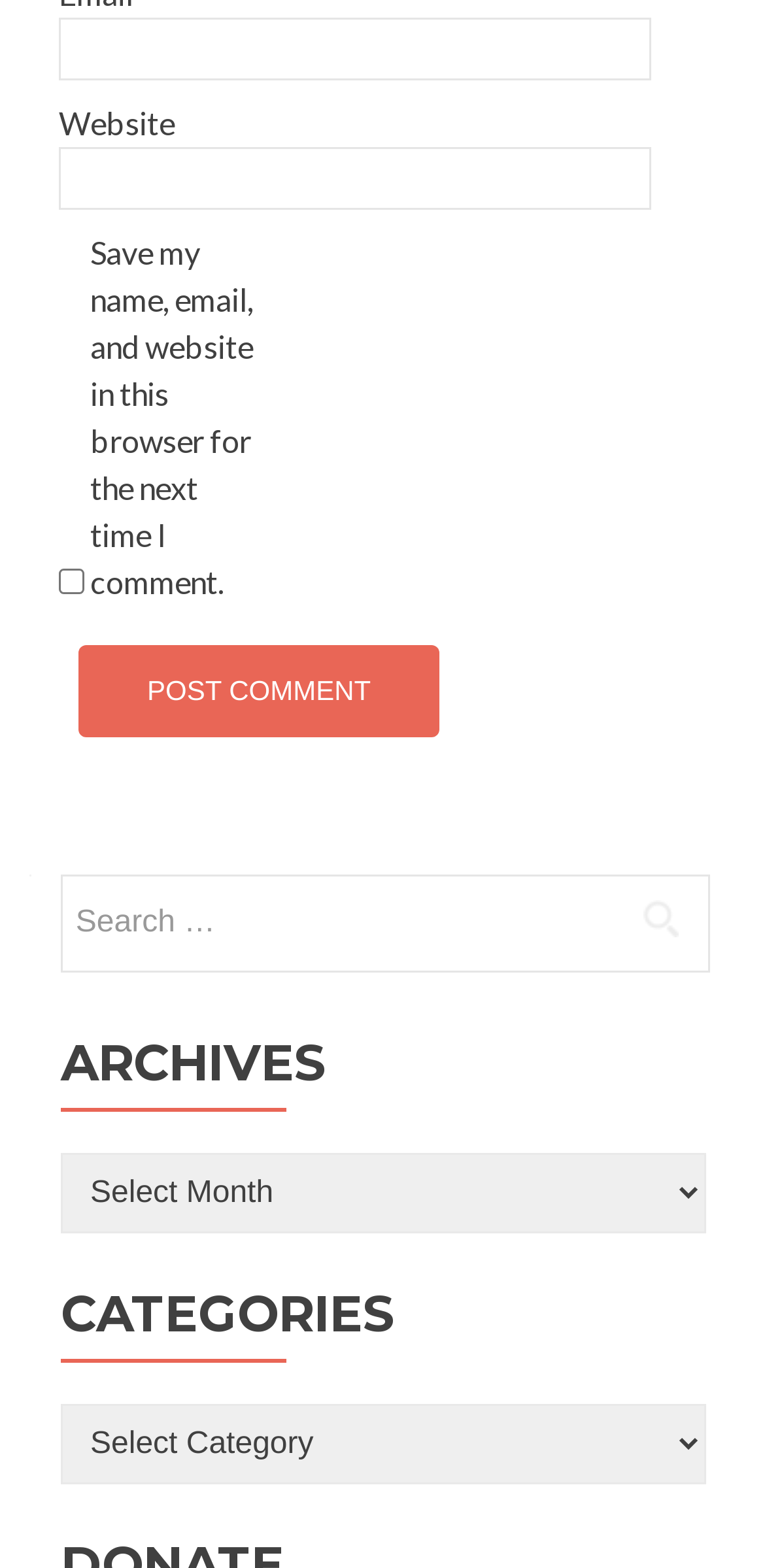Please identify the bounding box coordinates for the region that you need to click to follow this instruction: "Check the save comment option".

[0.077, 0.362, 0.11, 0.379]